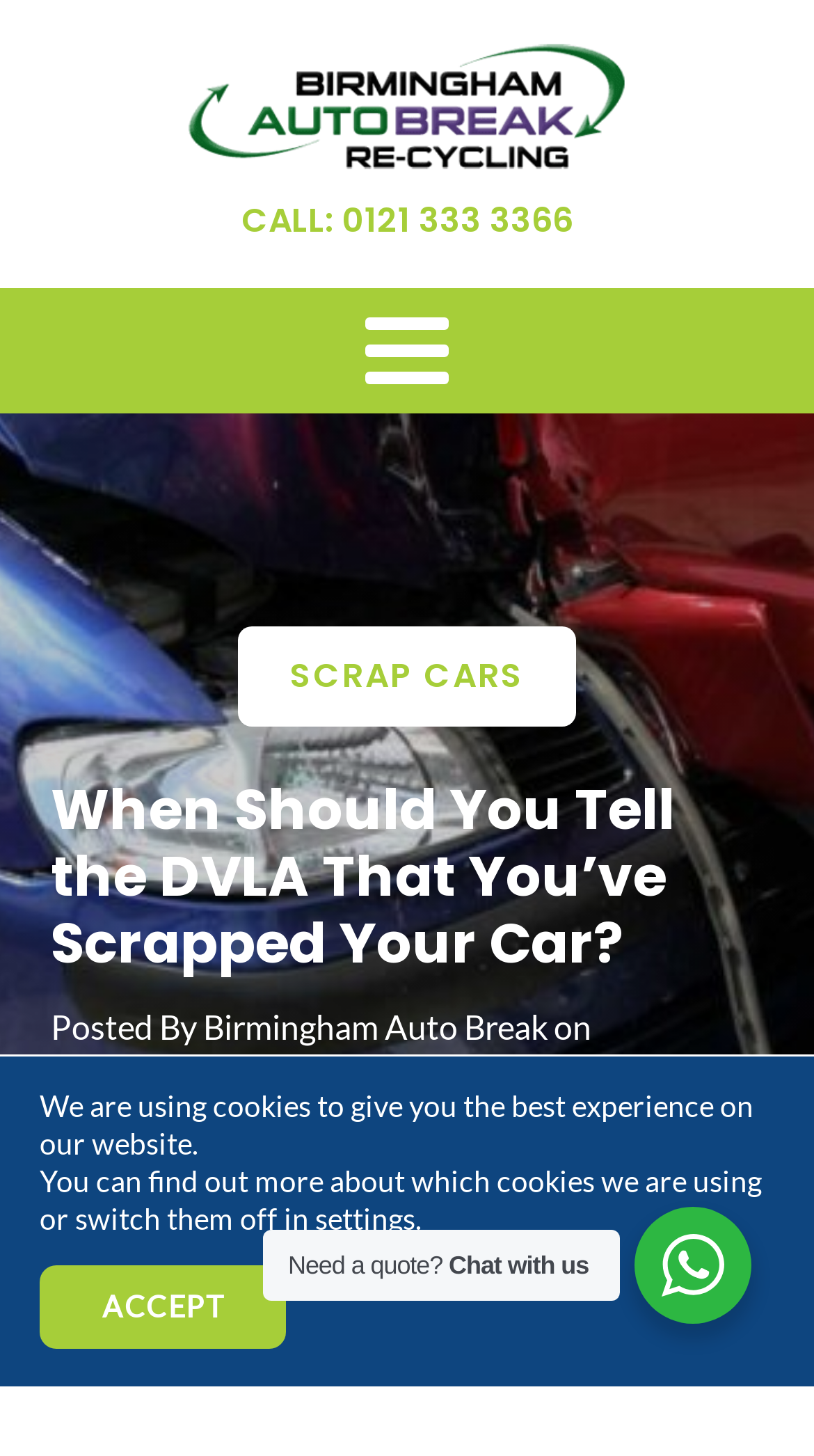What is the phone number to call?
Based on the image, respond with a single word or phrase.

0121 333 3366